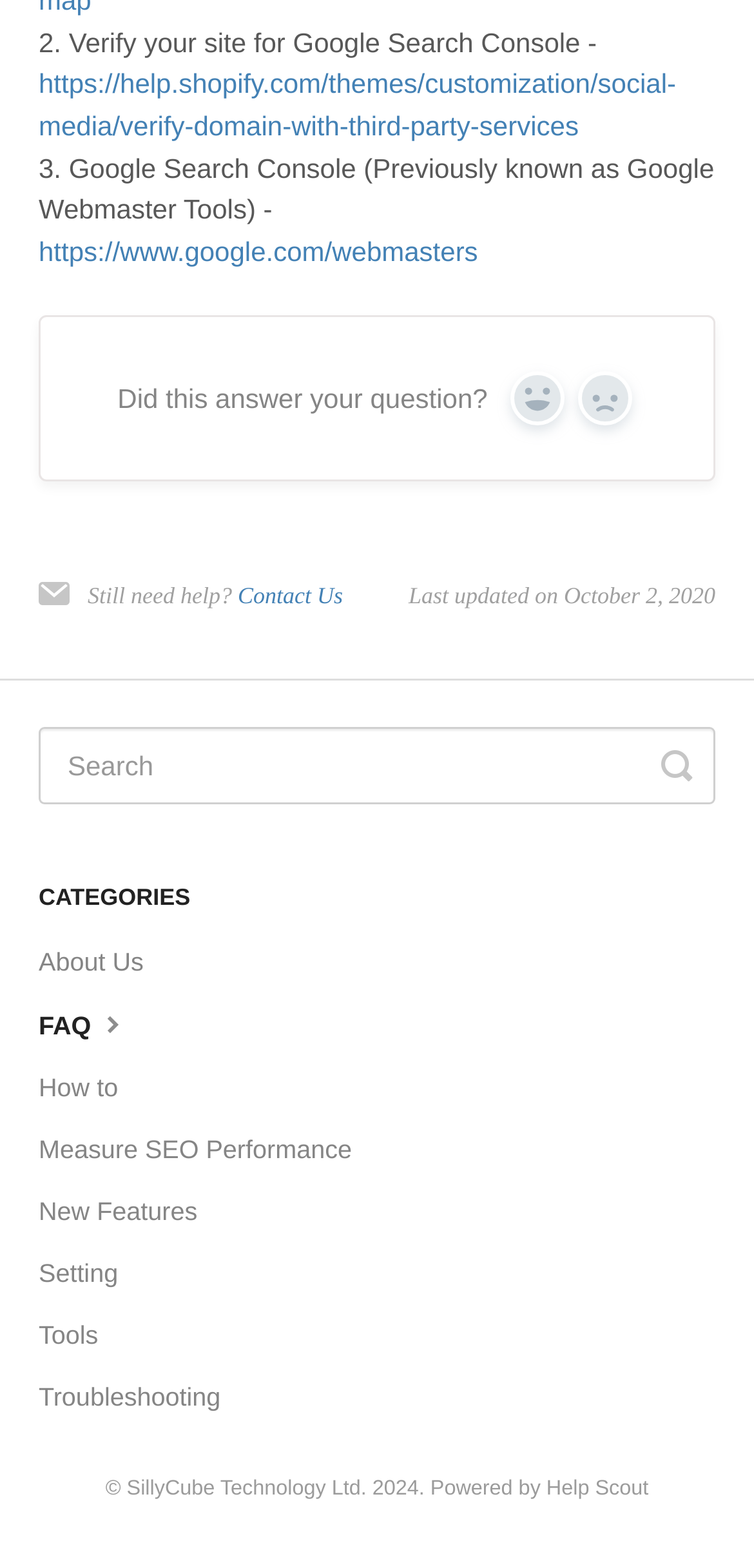Provide the bounding box coordinates of the HTML element this sentence describes: "Measure SEO Performance". The bounding box coordinates consist of four float numbers between 0 and 1, i.e., [left, top, right, bottom].

[0.051, 0.714, 0.505, 0.753]